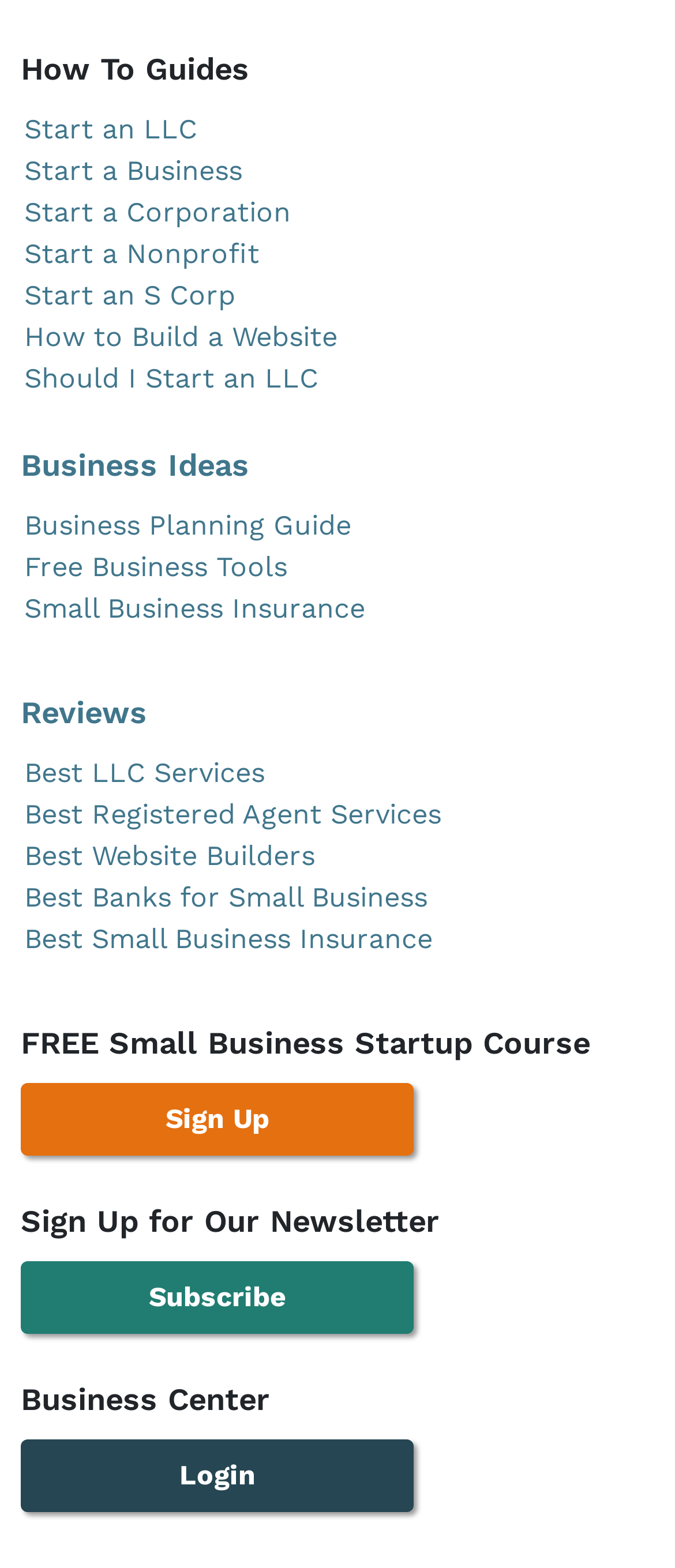Find the bounding box coordinates of the area that needs to be clicked in order to achieve the following instruction: "Subscribe to the Newsletter". The coordinates should be specified as four float numbers between 0 and 1, i.e., [left, top, right, bottom].

[0.031, 0.804, 0.613, 0.851]